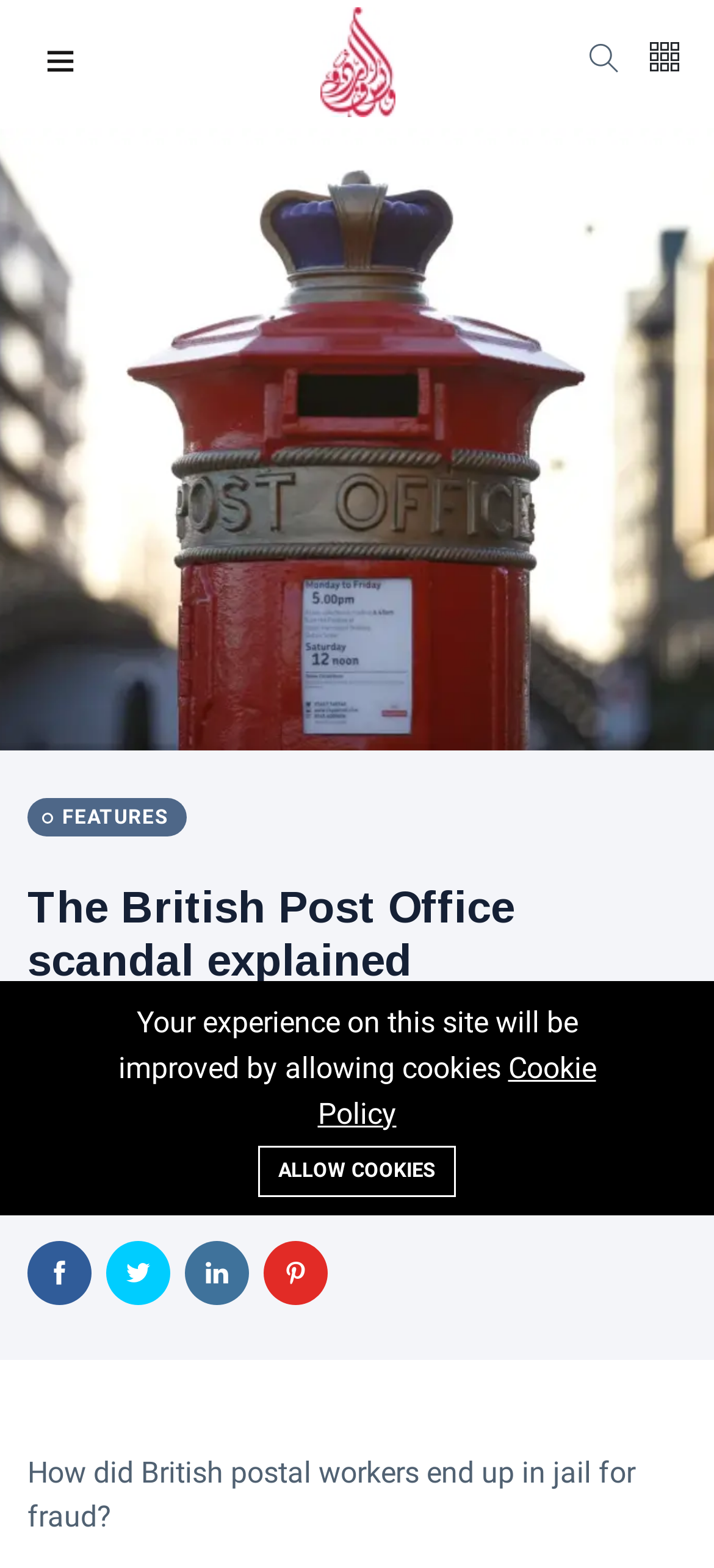Provide a short, one-word or phrase answer to the question below:
How many comments does the article have?

0 comments